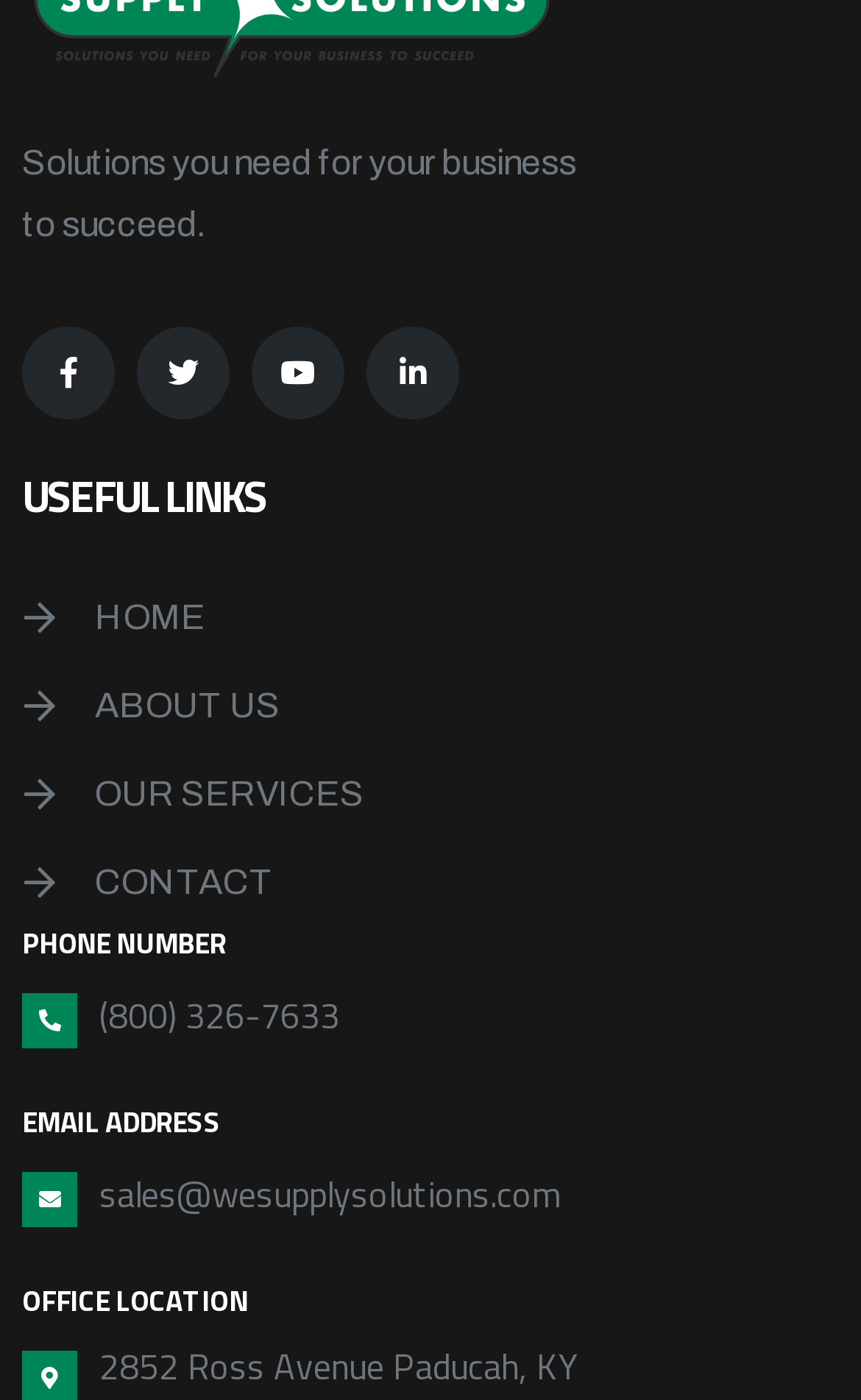Can you find the bounding box coordinates for the UI element given this description: "Twitter"? Provide the coordinates as four float numbers between 0 and 1: [left, top, right, bottom].

[0.159, 0.233, 0.267, 0.3]